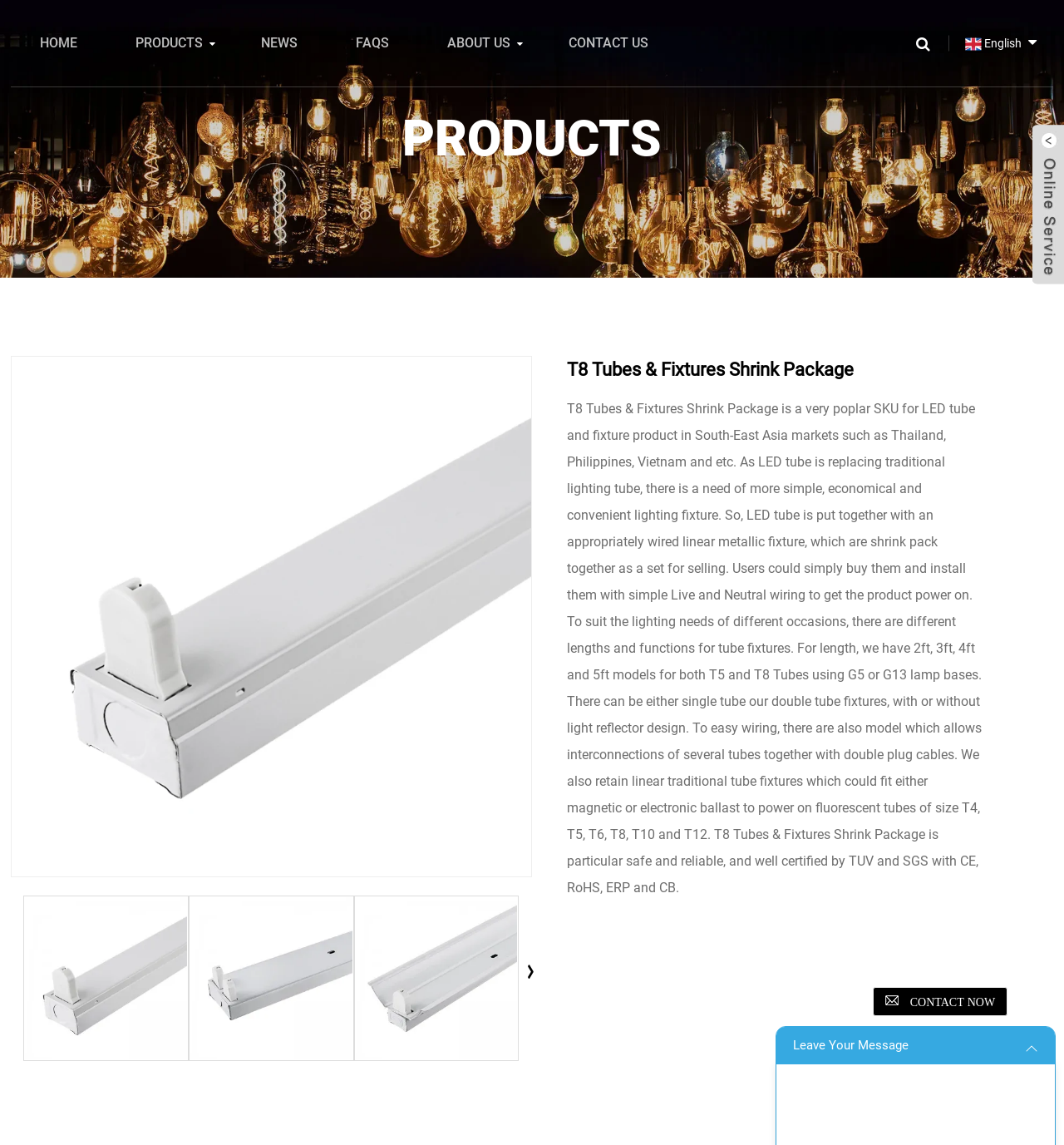What type of product is featured on this webpage?
We need a detailed and meticulous answer to the question.

Based on the webpage content, I can see that the product featured is T8 Tubes & Fixtures Shrink Package, which is a type of LED tube and fixture product. This is evident from the multiple images and links on the webpage that mention this product.